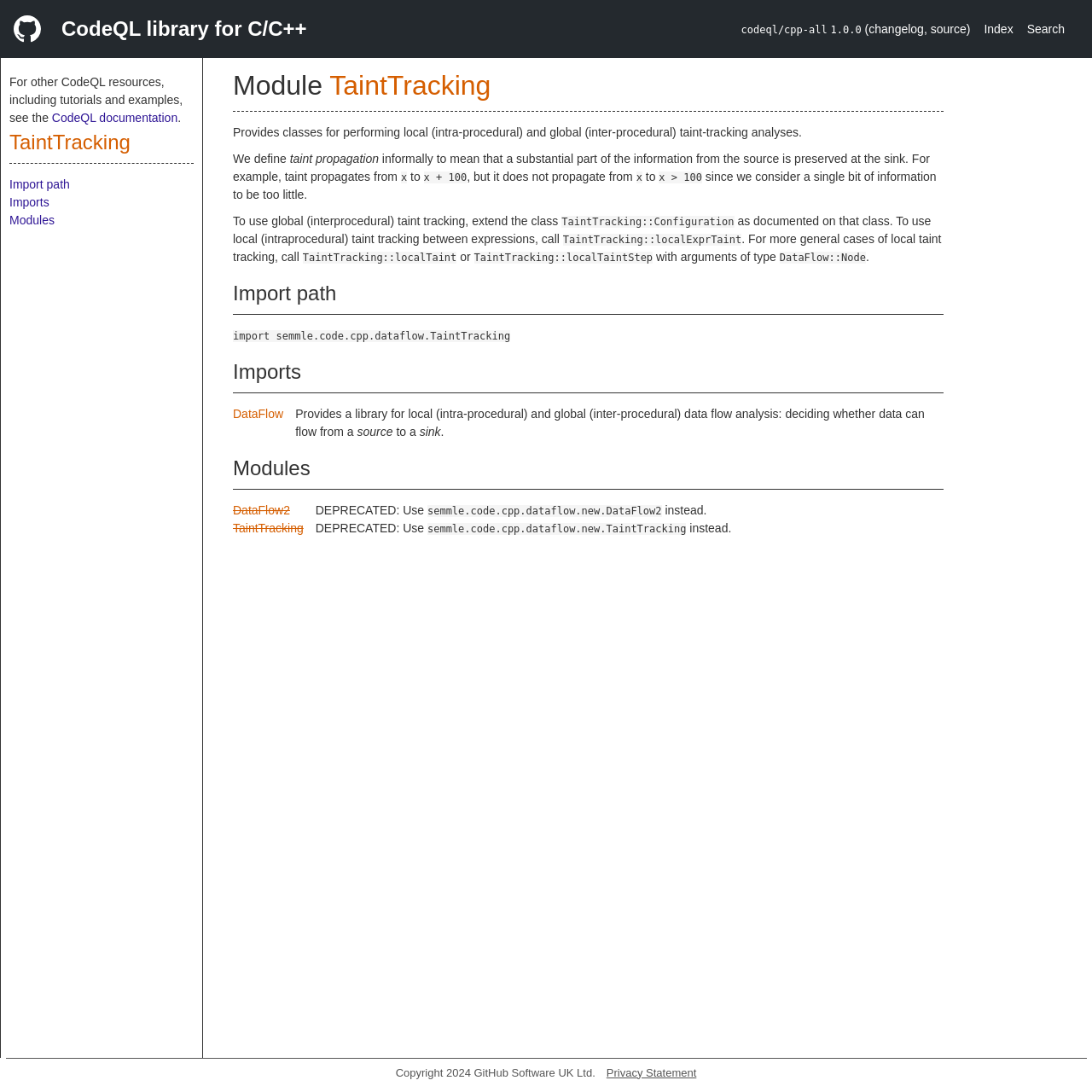What is the name of the CodeQL library for C/C++?
Look at the screenshot and provide an in-depth answer.

The answer can be found in the StaticText element with the text 'codeql/cpp-all' which is located at the top of the webpage, indicating the name of the CodeQL library for C/C++.